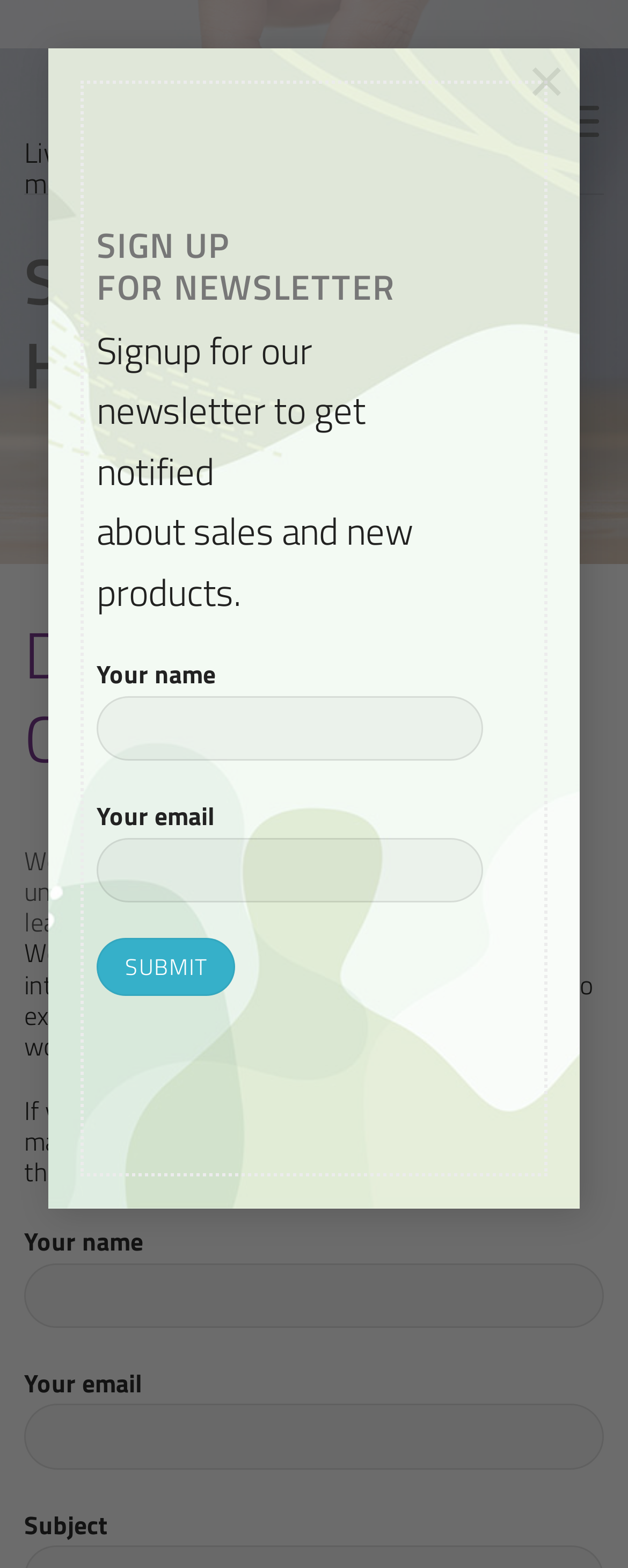Please provide the bounding box coordinates for the element that needs to be clicked to perform the following instruction: "Go to top". The coordinates should be given as four float numbers between 0 and 1, i.e., [left, top, right, bottom].

[0.855, 0.637, 0.944, 0.673]